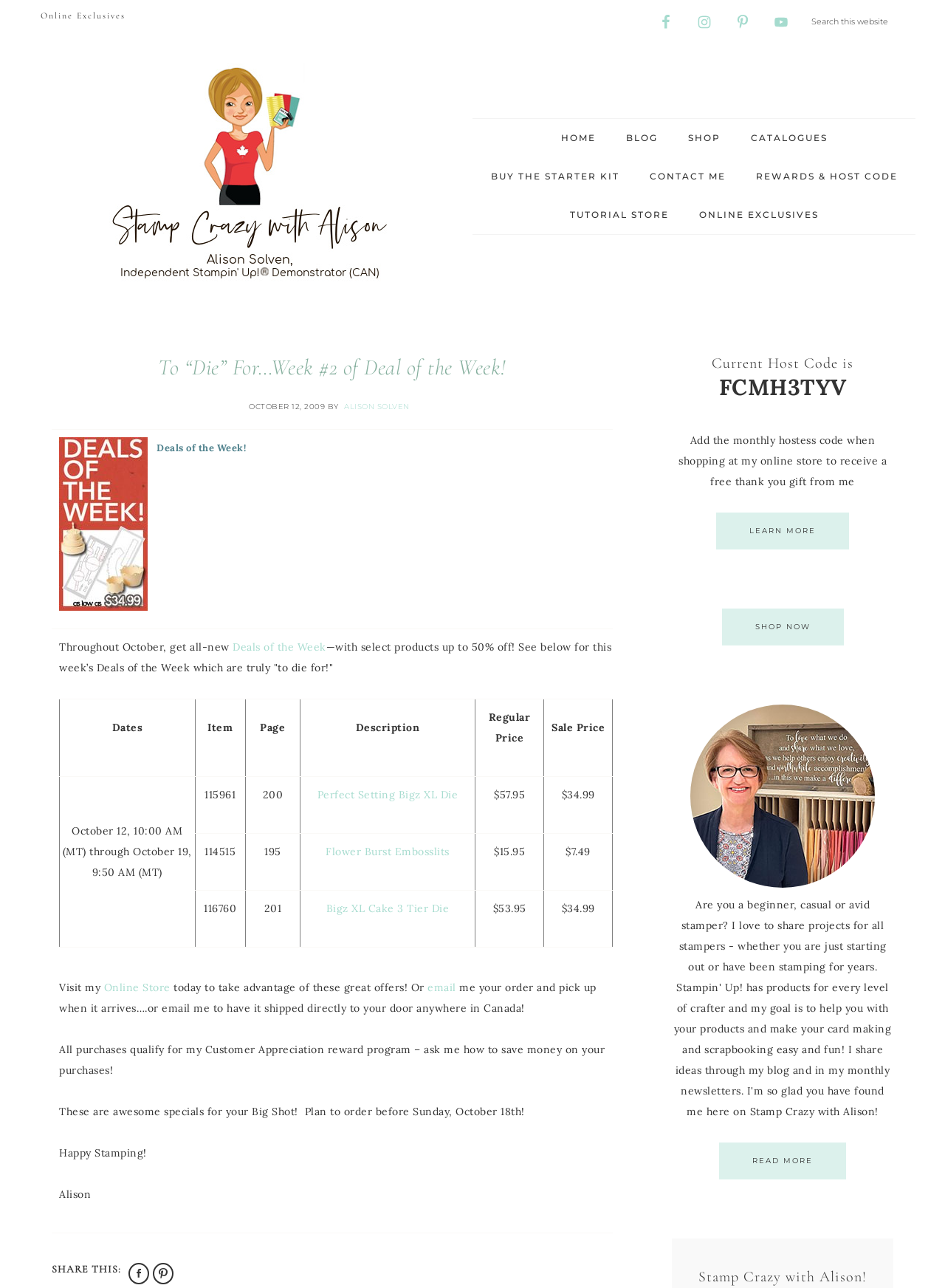From the webpage screenshot, predict the bounding box coordinates (top-left x, top-left y, bottom-right x, bottom-right y) for the UI element described here: Flower Burst Embosslits

[0.345, 0.656, 0.476, 0.666]